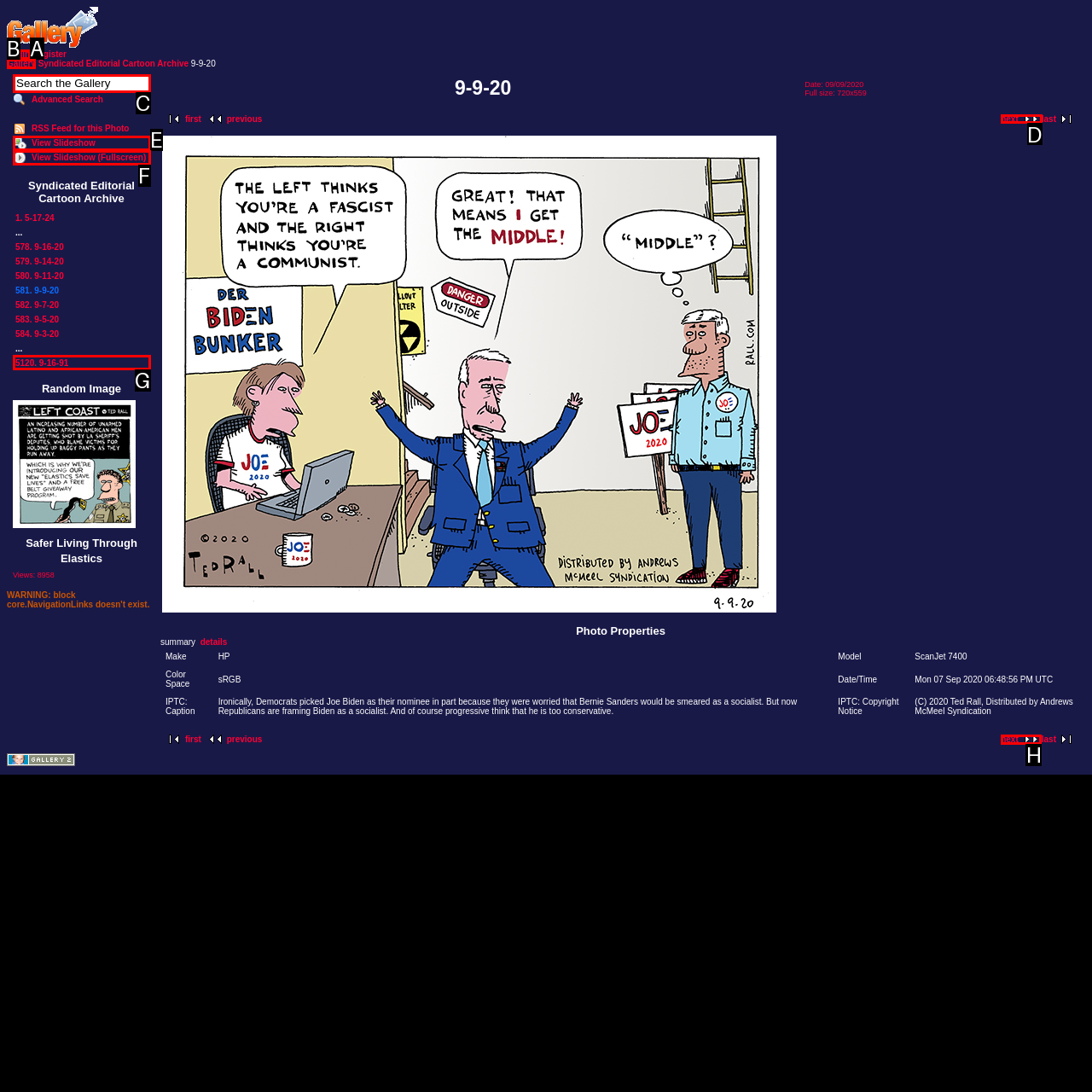Select the correct HTML element to complete the following task: Go to next photo
Provide the letter of the choice directly from the given options.

D